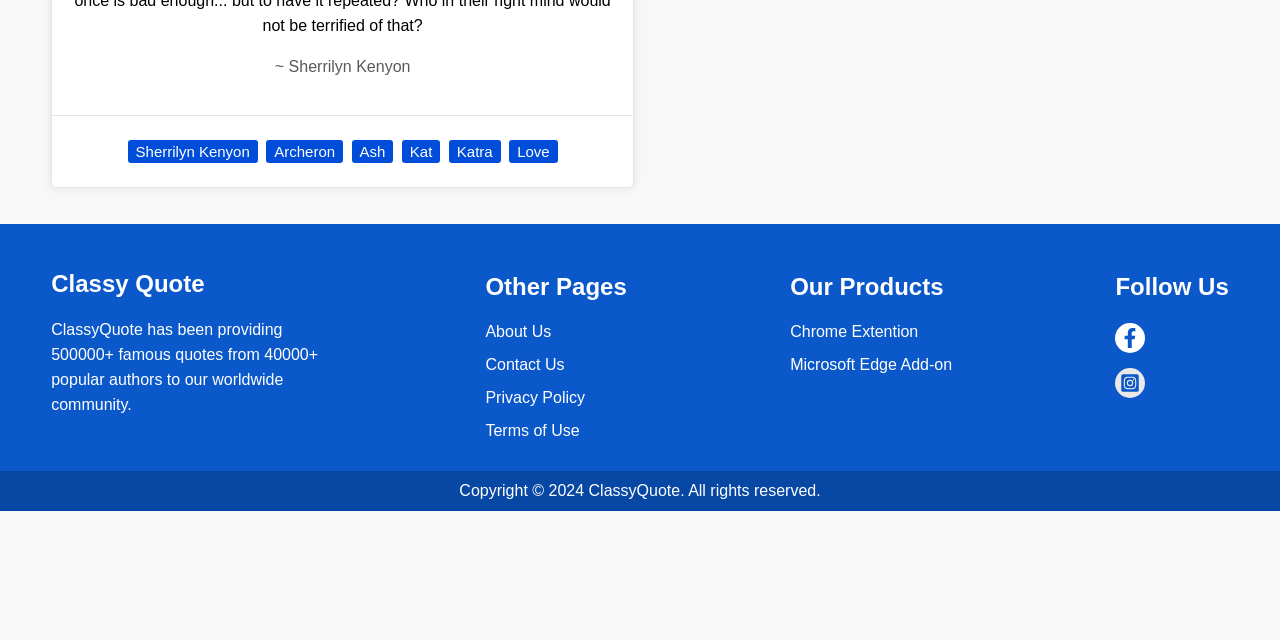Bounding box coordinates should be in the format (top-left x, top-left y, bottom-right x, bottom-right y) and all values should be floating point numbers between 0 and 1. Determine the bounding box coordinate for the UI element described as: Log in

None